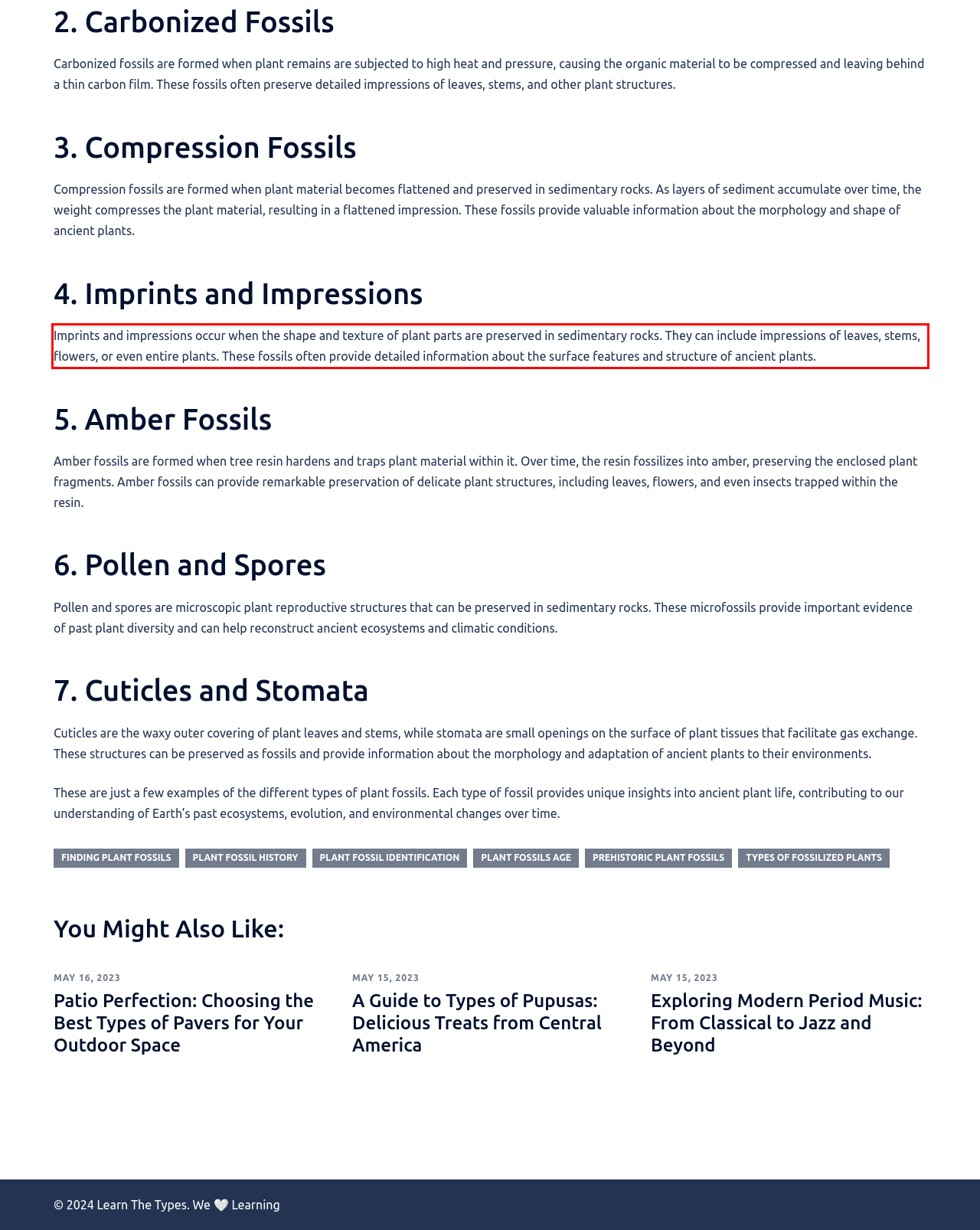Please analyze the provided webpage screenshot and perform OCR to extract the text content from the red rectangle bounding box.

Imprints and impressions occur when the shape and texture of plant parts are preserved in sedimentary rocks. They can include impressions of leaves, stems, flowers, or even entire plants. These fossils often provide detailed information about the surface features and structure of ancient plants.